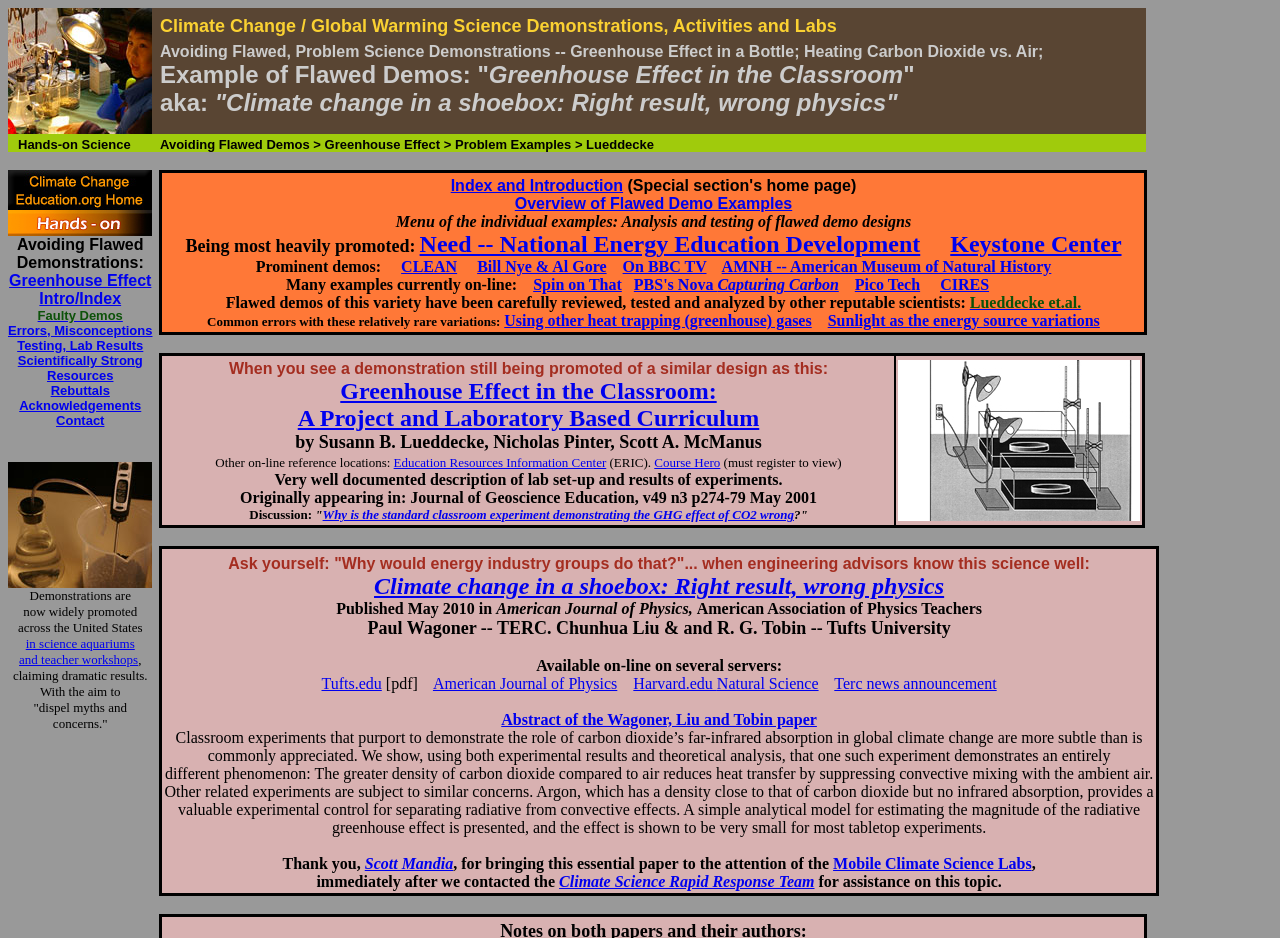Please specify the bounding box coordinates of the clickable section necessary to execute the following command: "Read the text about Avoiding Flawed, Problem Science Demonstrations".

[0.125, 0.046, 0.445, 0.064]